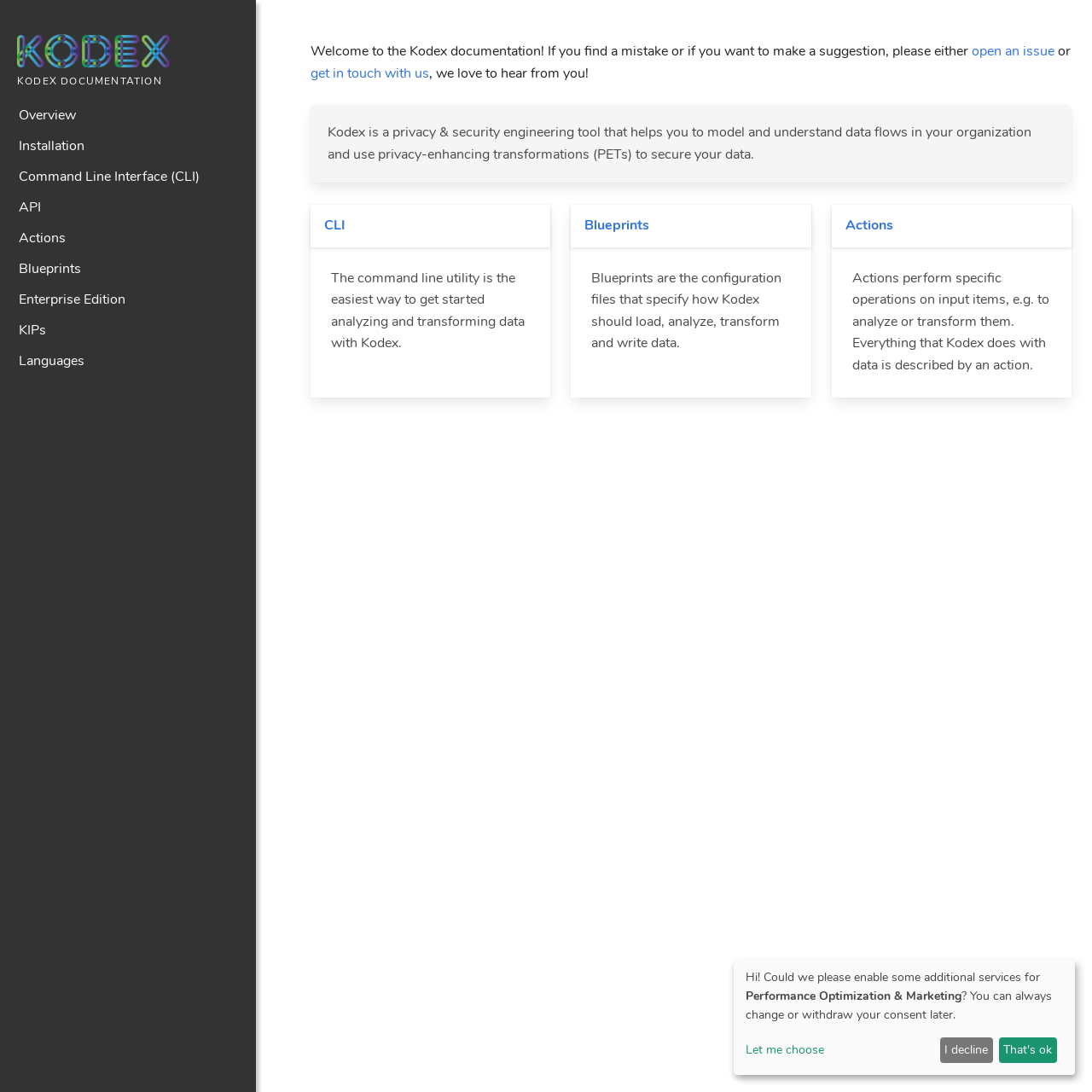What is the purpose of Blueprints?
Please provide a single word or phrase answer based on the image.

Configuration files